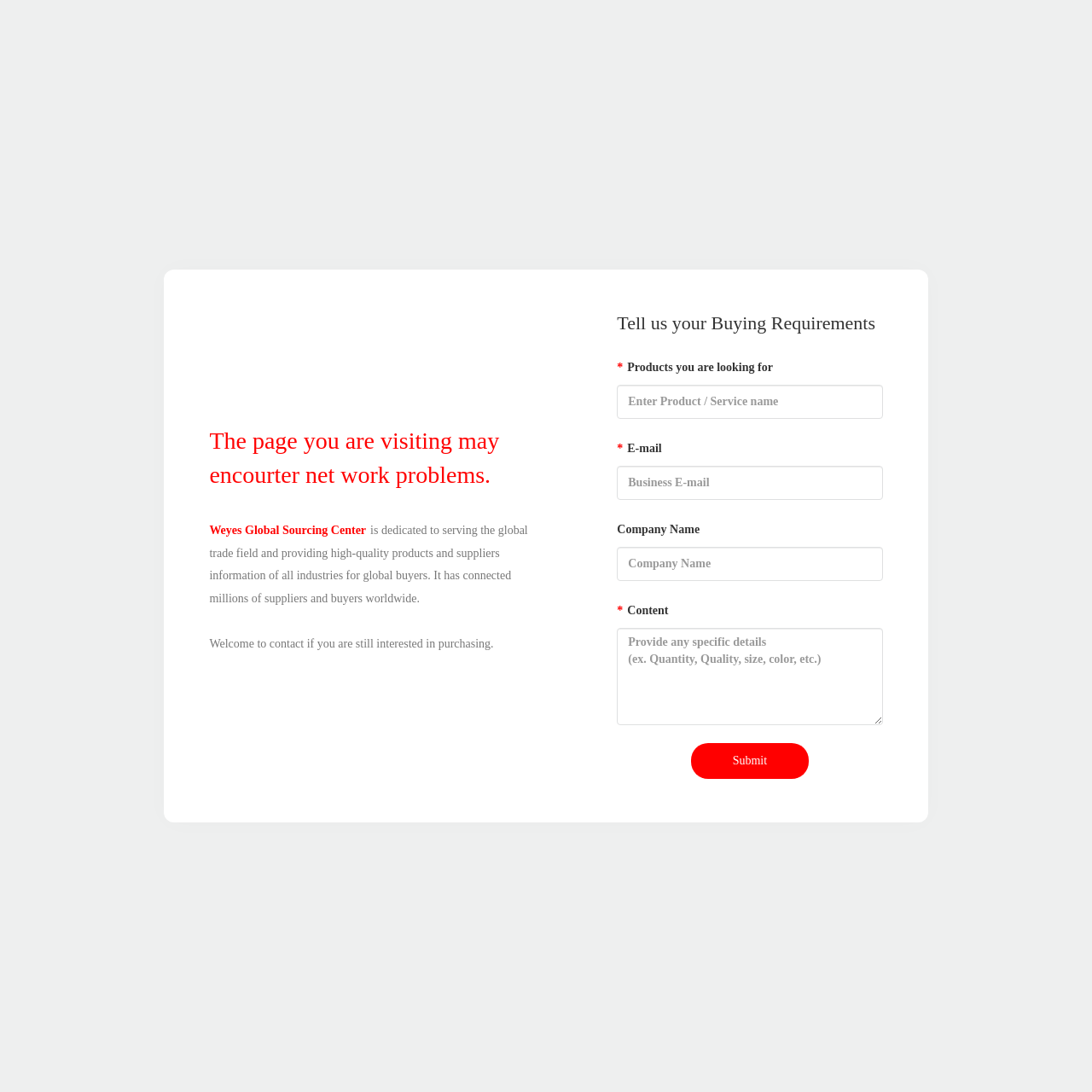Identify the bounding box for the element characterized by the following description: "Submit".

[0.633, 0.681, 0.741, 0.713]